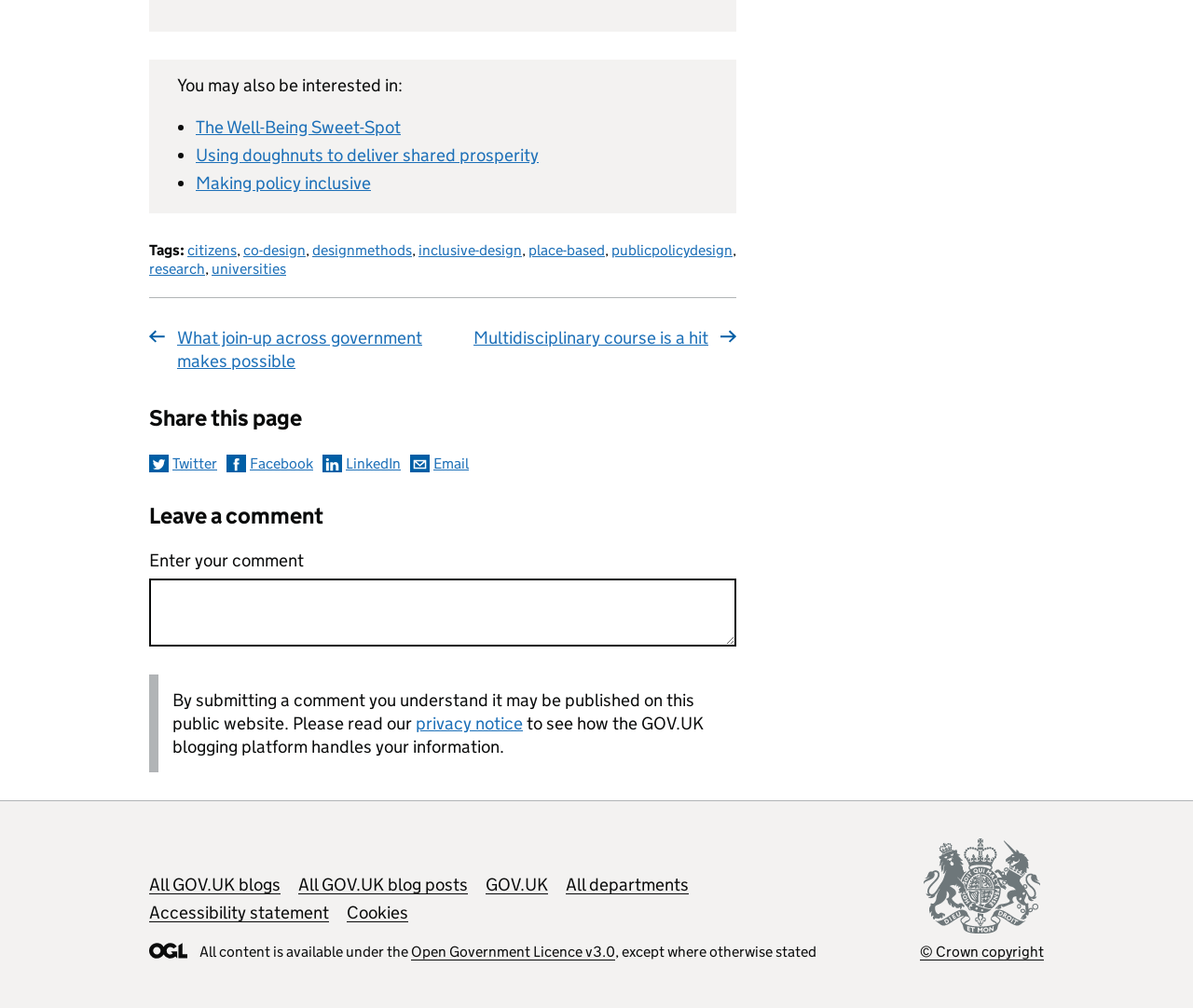What is the 'Pagination' section for?
Examine the screenshot and reply with a single word or phrase.

To navigate pages